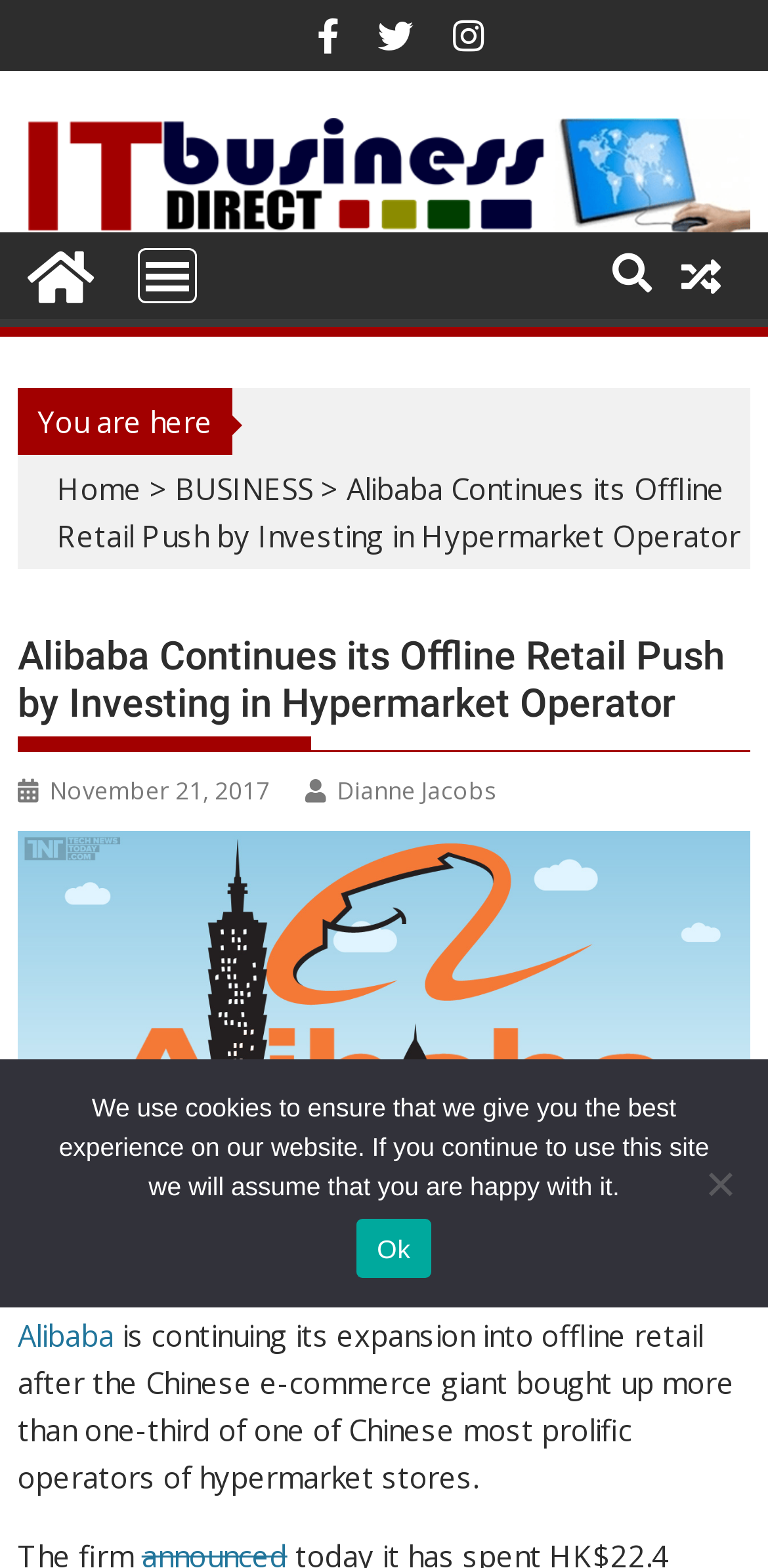Please identify the bounding box coordinates of the area that needs to be clicked to fulfill the following instruction: "Follow the In the News link."

None